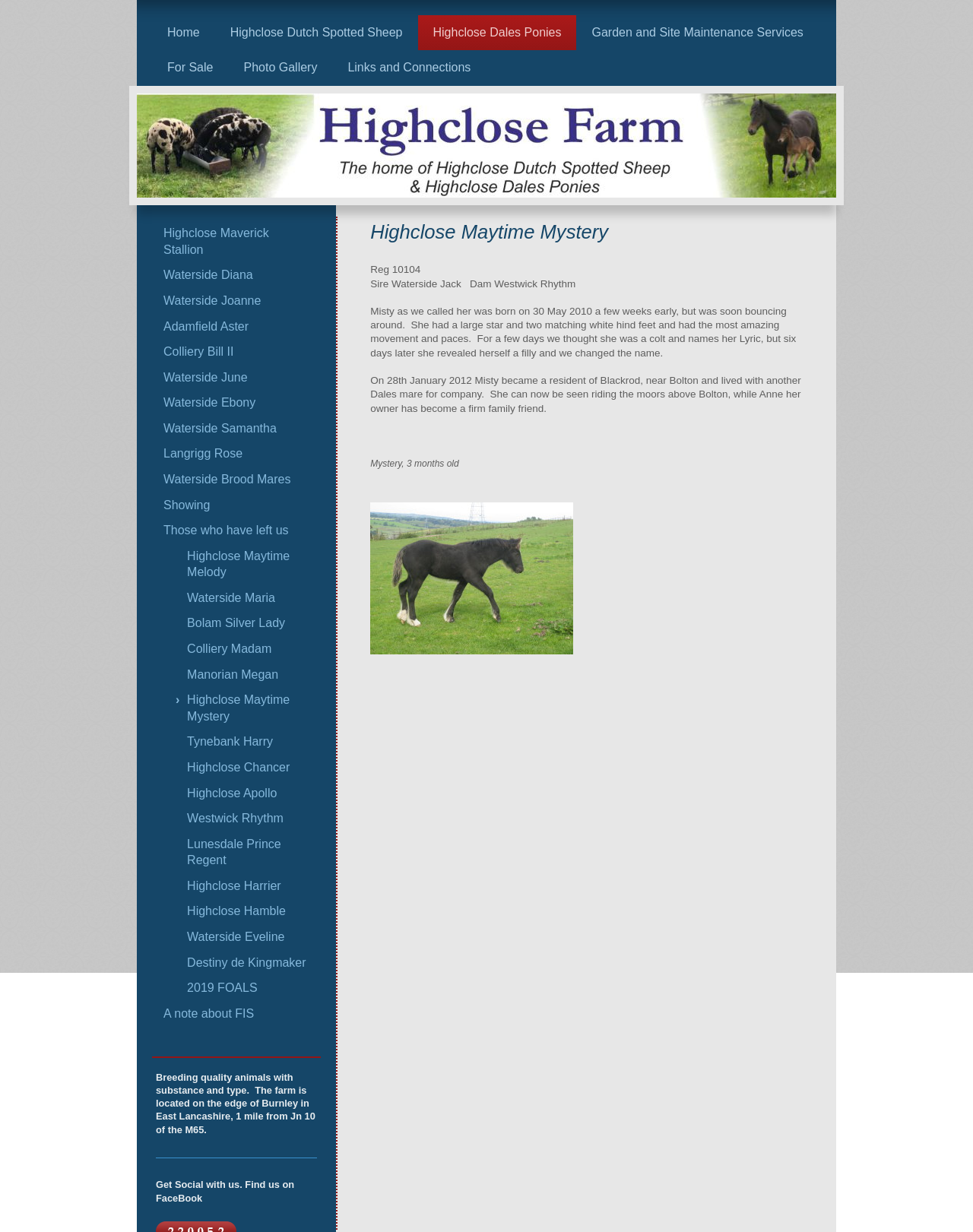Determine the bounding box coordinates of the target area to click to execute the following instruction: "Click on Home."

[0.156, 0.012, 0.221, 0.041]